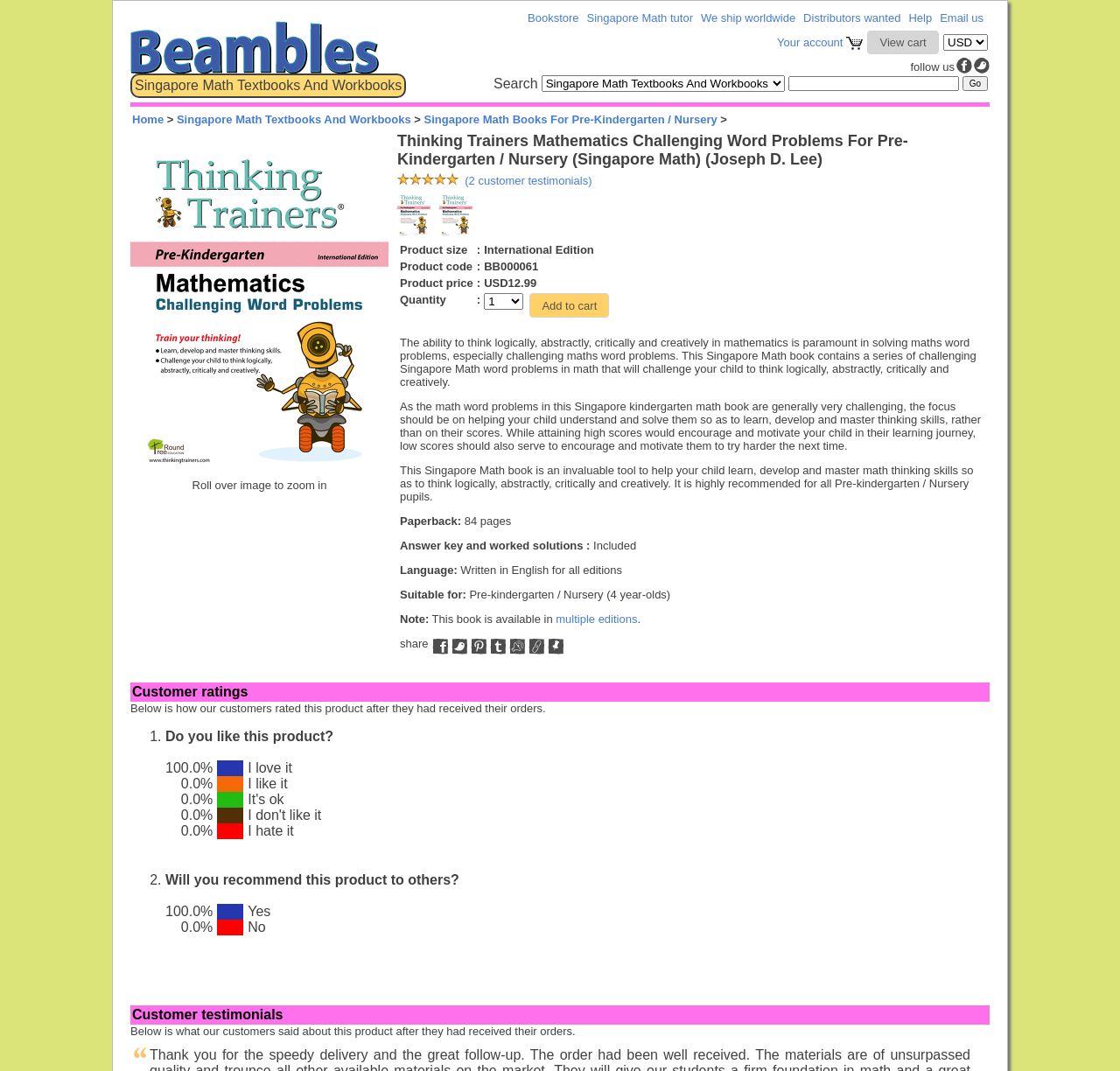Please identify the bounding box coordinates of the element that needs to be clicked to perform the following instruction: "View your cart".

[0.775, 0.029, 0.838, 0.051]